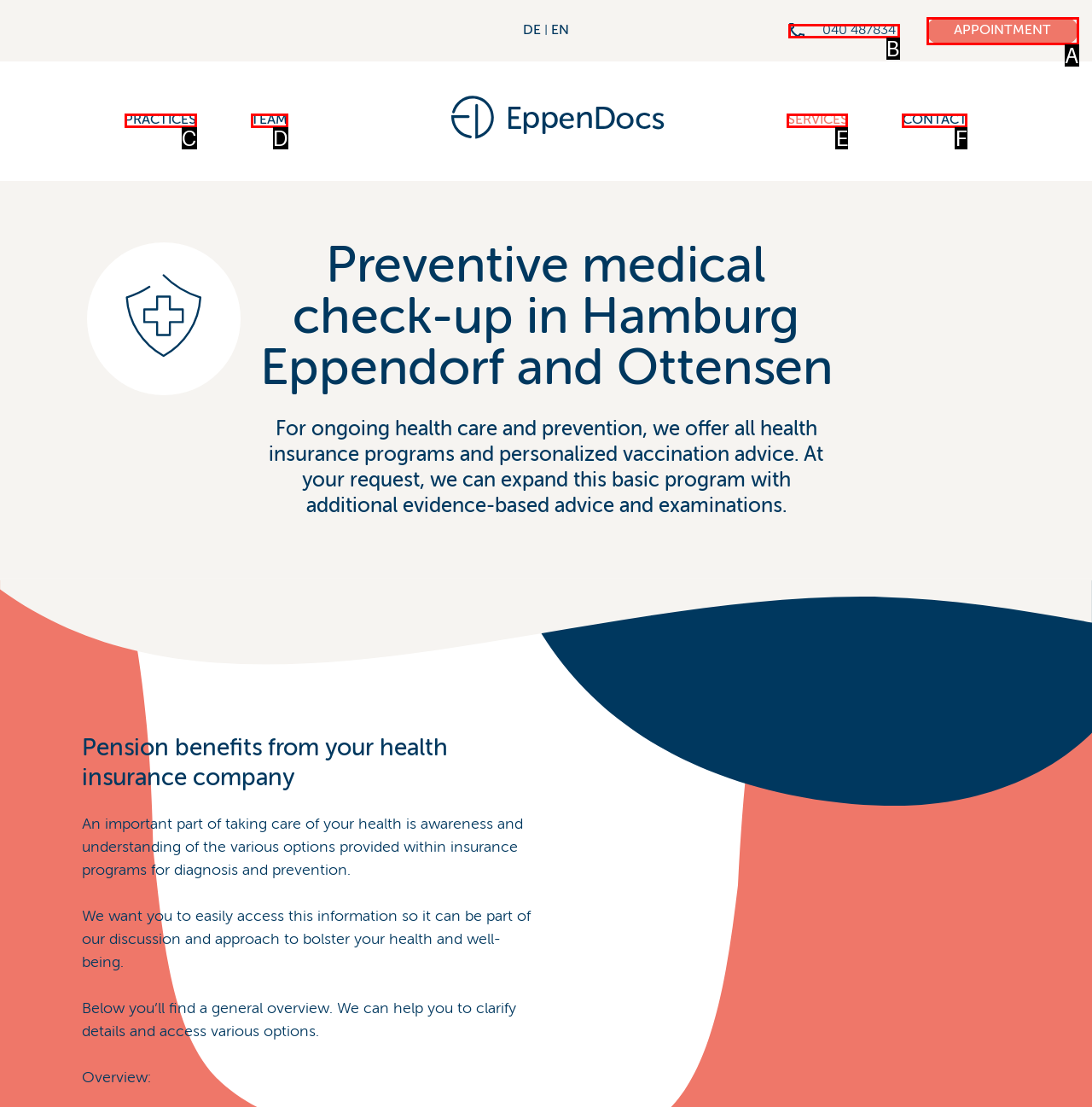Using the element description: Priscilla – Sofia Coppola (2023), select the HTML element that matches best. Answer with the letter of your choice.

None